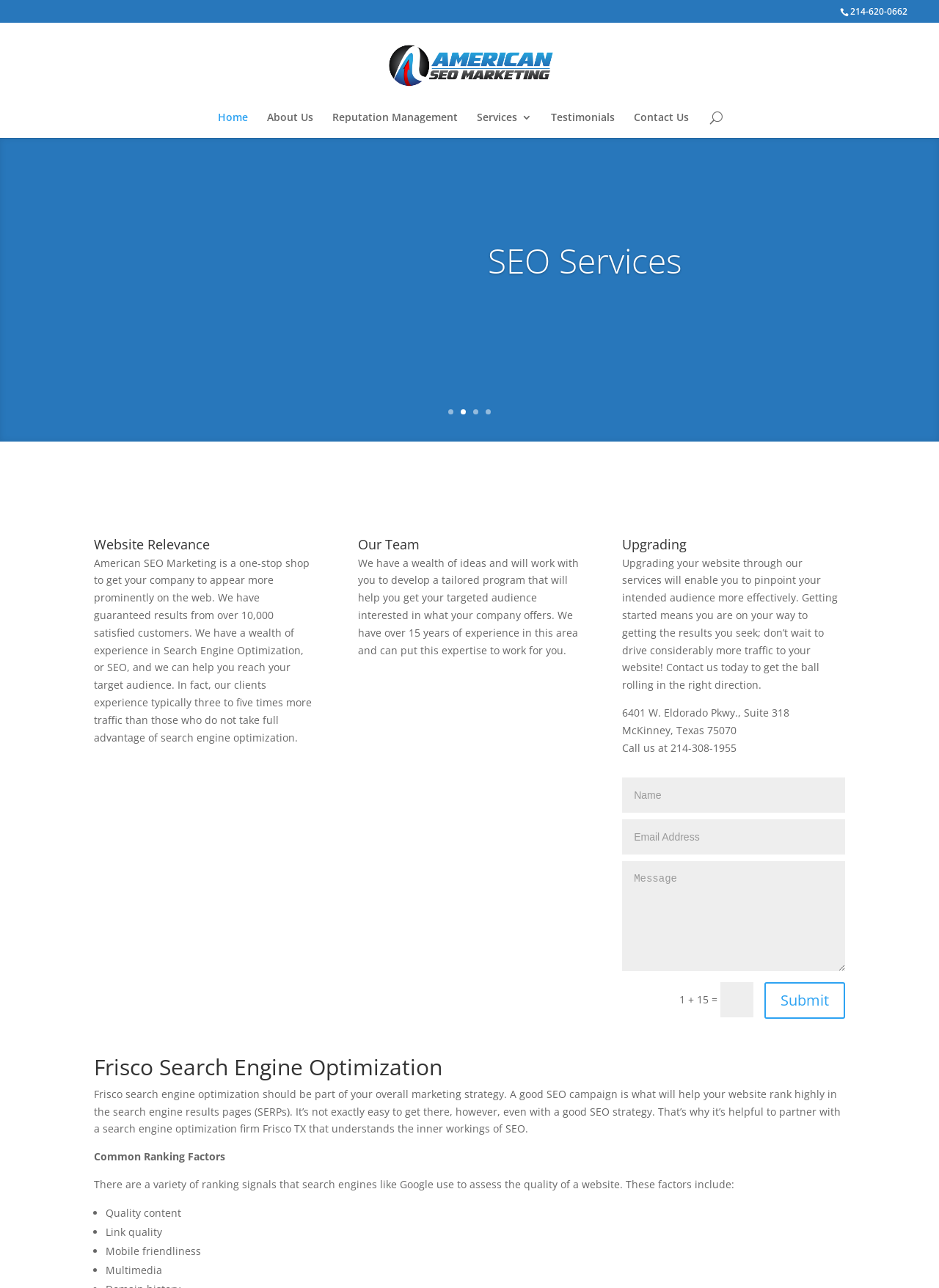Provide the bounding box coordinates of the section that needs to be clicked to accomplish the following instruction: "Call the phone number."

[0.663, 0.575, 0.784, 0.586]